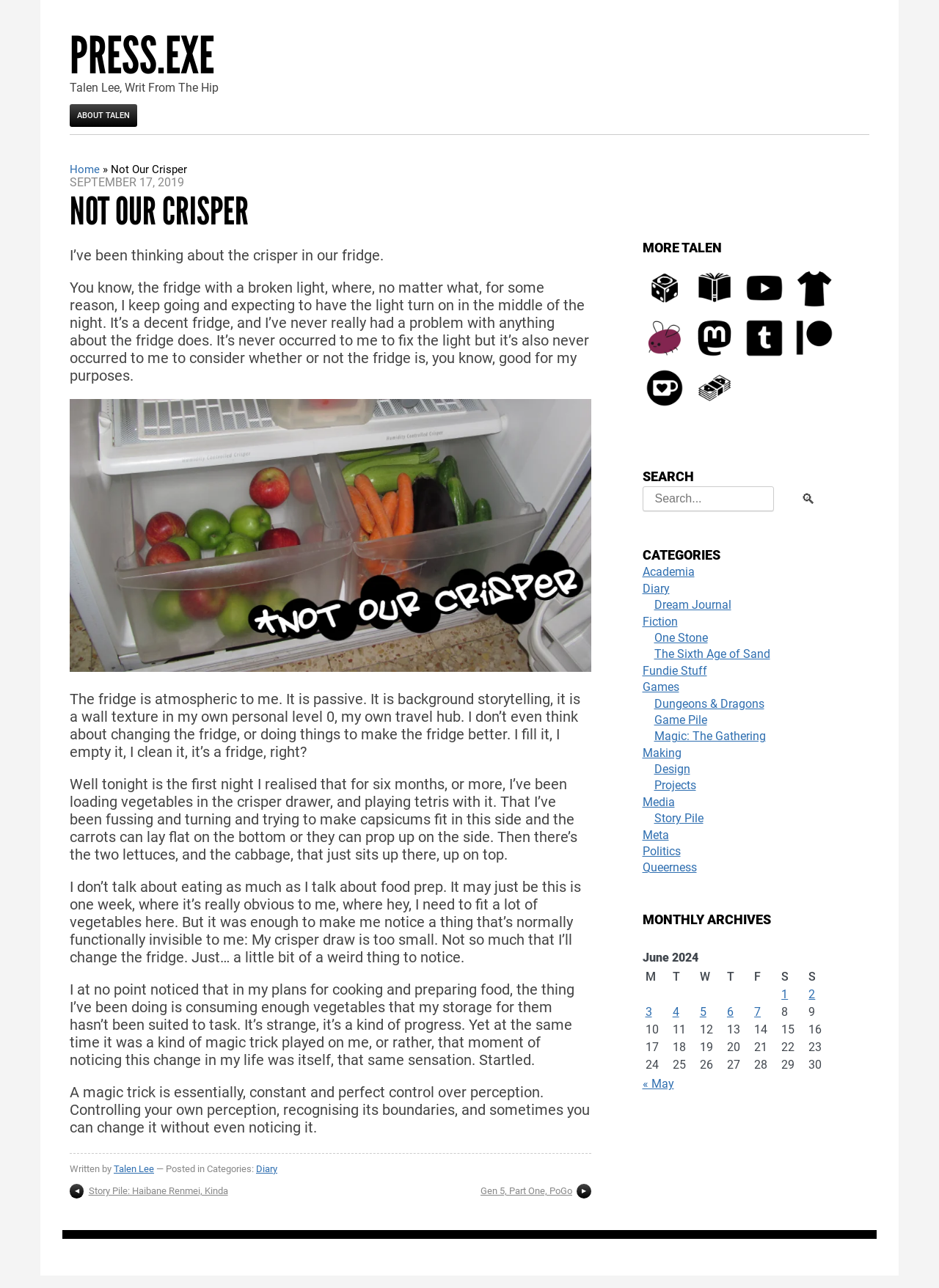Given the description The Sixth Age of Sand, predict the bounding box coordinates of the UI element. Ensure the coordinates are in the format (top-left x, top-left y, bottom-right x, bottom-right y) and all values are between 0 and 1.

[0.696, 0.502, 0.82, 0.513]